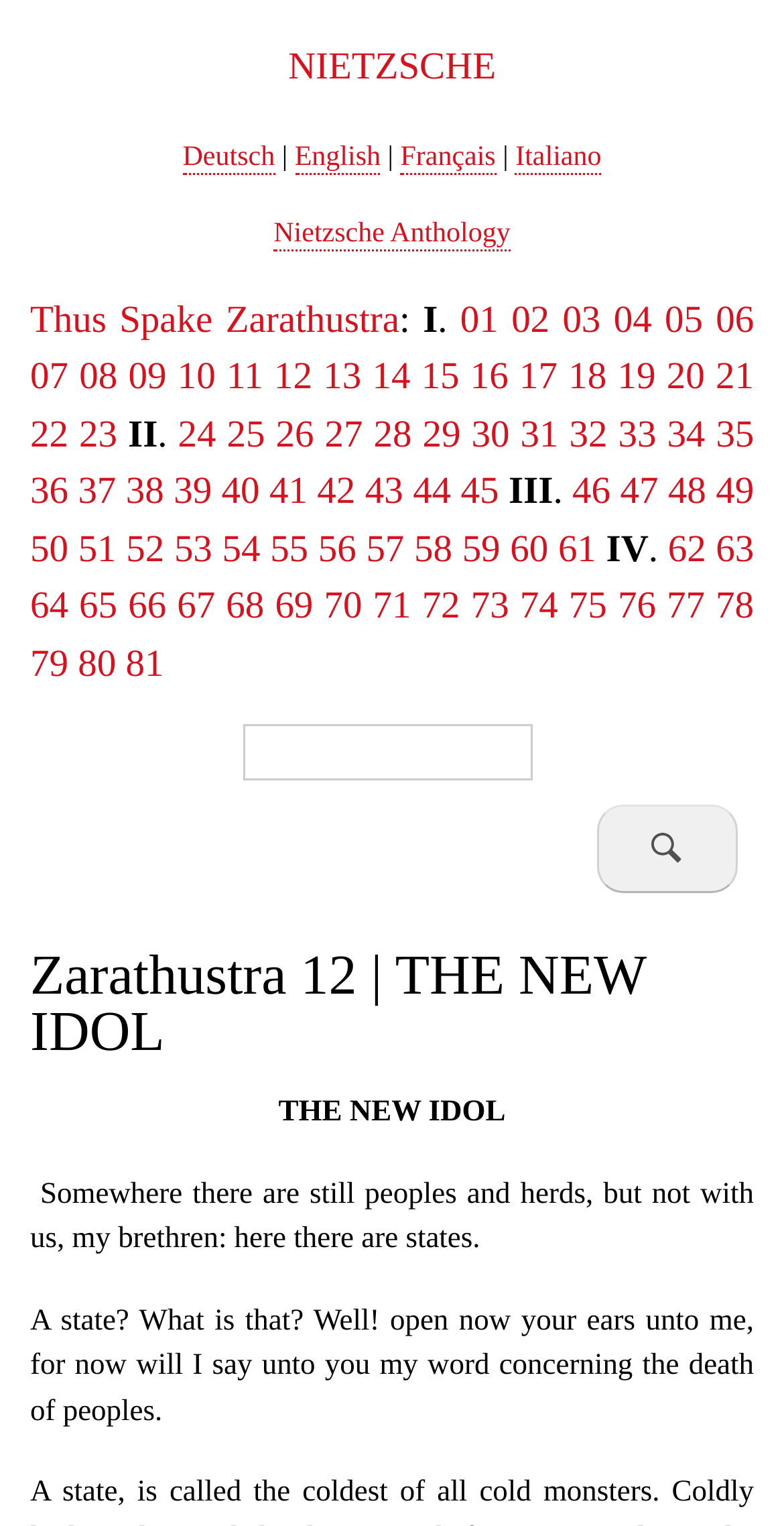Please determine the bounding box coordinates of the element's region to click in order to carry out the following instruction: "Select the 'English' language option". The coordinates should be four float numbers between 0 and 1, i.e., [left, top, right, bottom].

[0.376, 0.094, 0.485, 0.115]